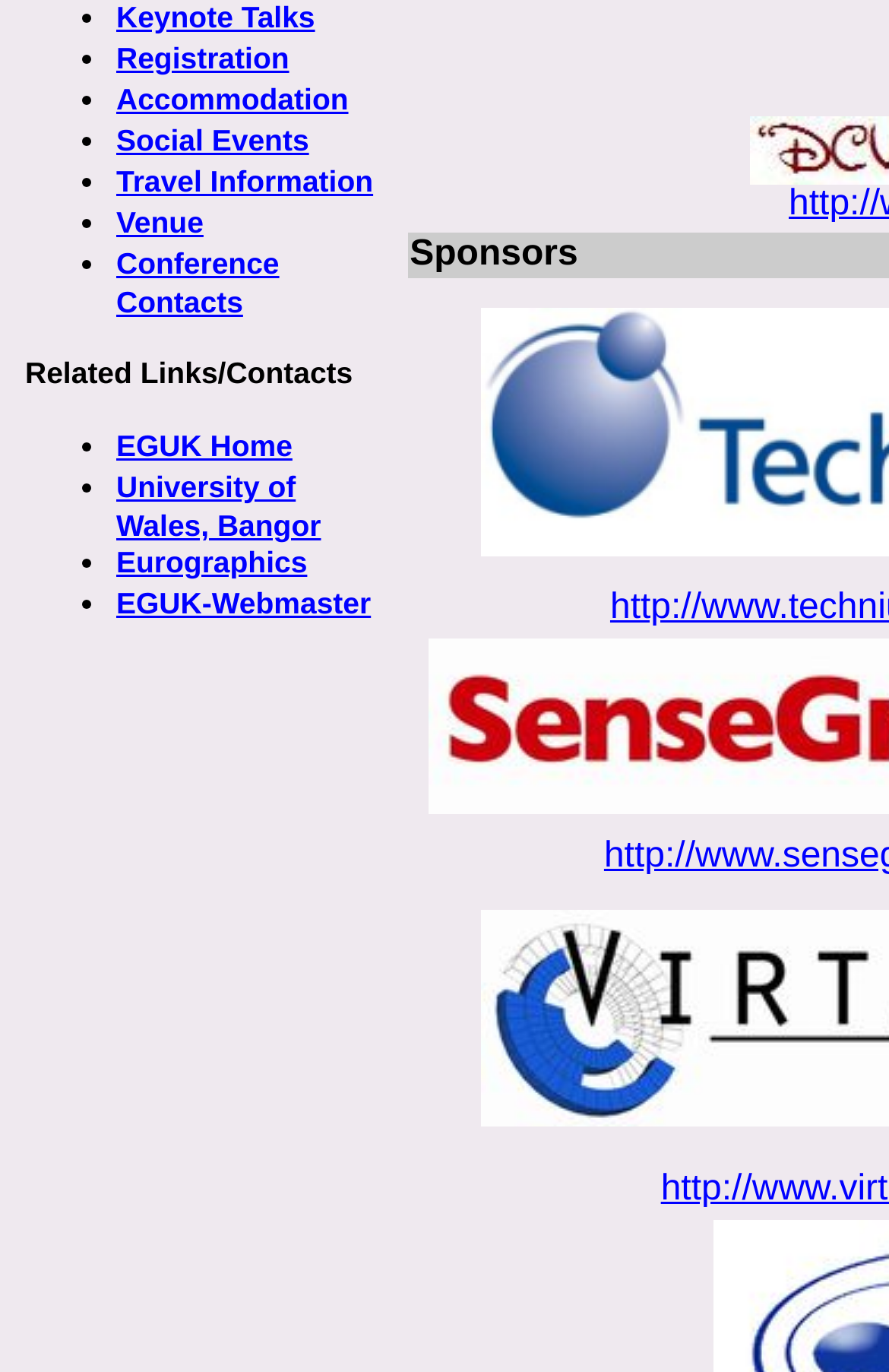Give the bounding box coordinates for this UI element: "University of Wales, Bangor". The coordinates should be four float numbers between 0 and 1, arranged as [left, top, right, bottom].

[0.131, 0.343, 0.361, 0.396]